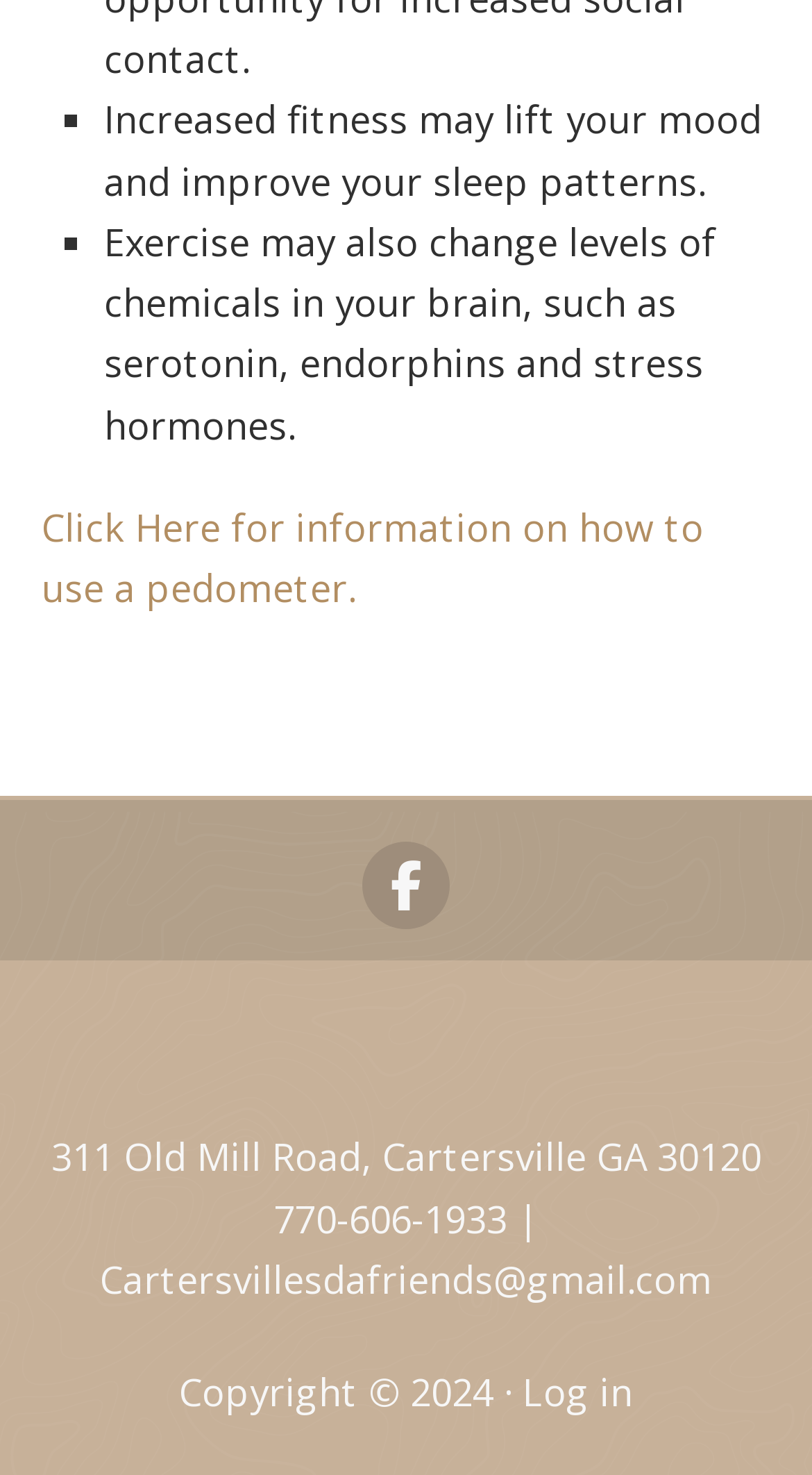Find the UI element described as: "Log in" and predict its bounding box coordinates. Ensure the coordinates are four float numbers between 0 and 1, [left, top, right, bottom].

[0.644, 0.927, 0.779, 0.961]